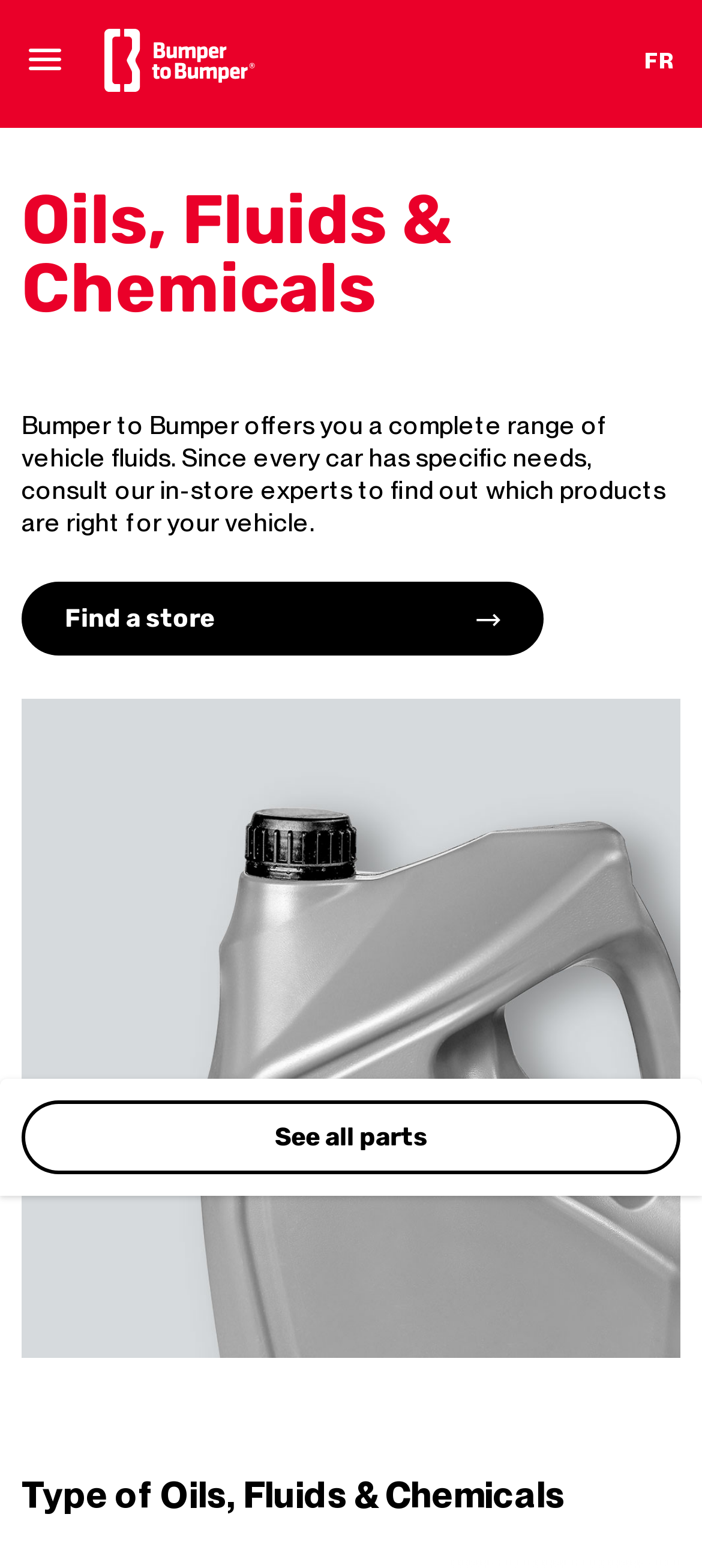Give a concise answer using only one word or phrase for this question:
What is the logo of the website?

Bumper to Bumper